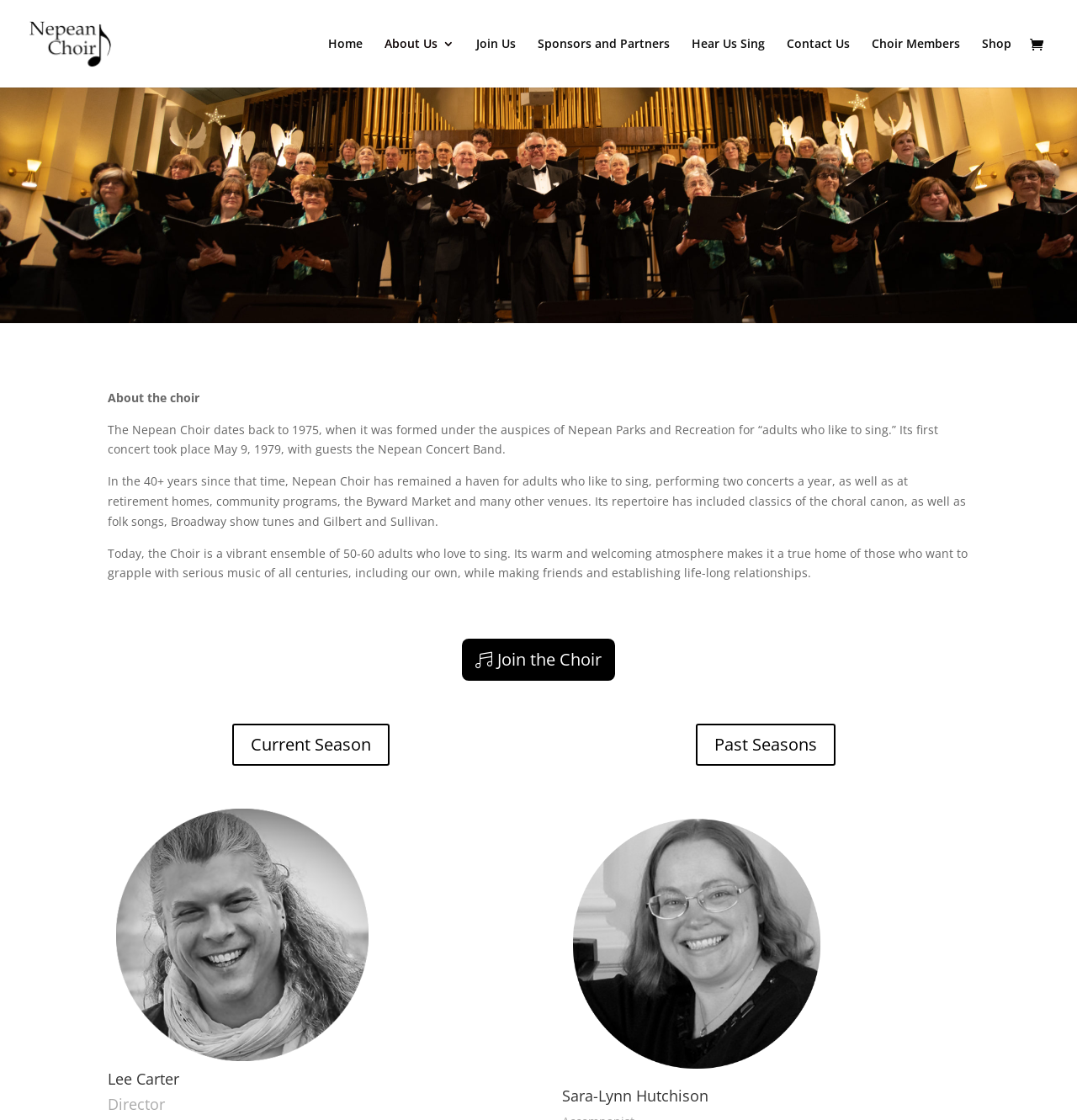How many concerts does the Nepean Choir perform per year?
Based on the content of the image, thoroughly explain and answer the question.

According to the text on the webpage, 'In the 40+ years since that time, Nepean Choir has remained a haven for adults who like to sing, performing two concerts a year, as well as at retirement homes, community programs, the Byward Market and many other venues.' This indicates that the Nepean Choir performs two concerts per year.